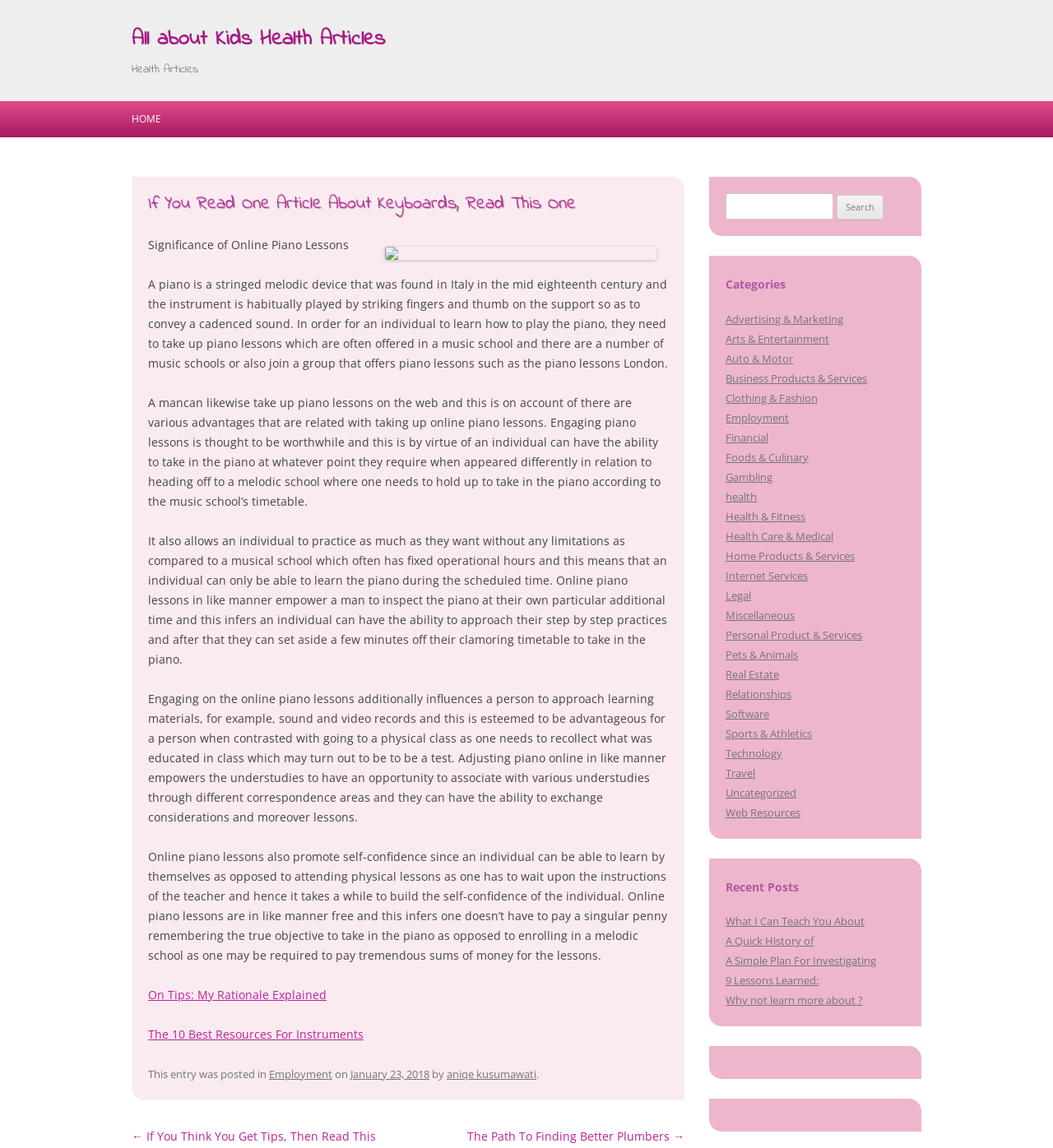Detail the various sections and features present on the webpage.

This webpage is about kids' health articles, with a focus on online piano lessons. At the top, there is a heading "All about Kids Health Articles" followed by a link with the same text. Below this, there is a main section that takes up most of the page, containing an article about the significance of online piano lessons. The article is divided into several paragraphs, with a heading "If You Read One Article About Keyboards, Read This One" at the top. There is also an image related to the article.

The article discusses the benefits of taking online piano lessons, including the flexibility to practice at any time, access to learning materials, and self-confidence. There are several links within the article, including "On Tips: My Rationale Explained" and "The 10 Best Resources For Instruments".

At the bottom of the page, there is a footer section with a post navigation section, allowing users to navigate to previous and next posts. There is also a search bar, a categories section with multiple links to different categories, and a recent posts section with links to several recent articles.

On the right side of the page, there are several links to different categories, including Advertising & Marketing, Arts & Entertainment, Auto & Motor, and more.